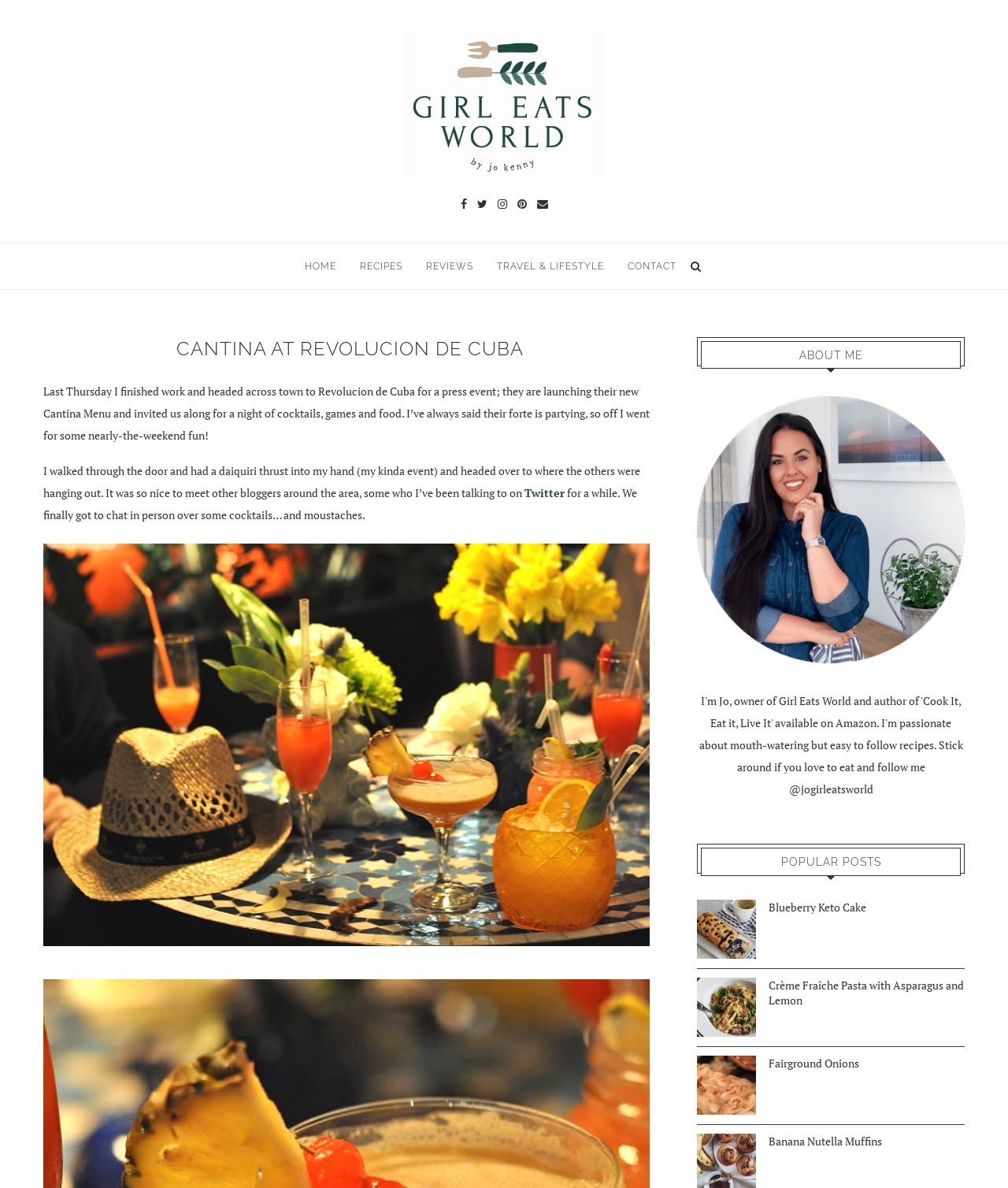Provide a brief response in the form of a single word or phrase:
What is the event mentioned in the blog post?

Press event